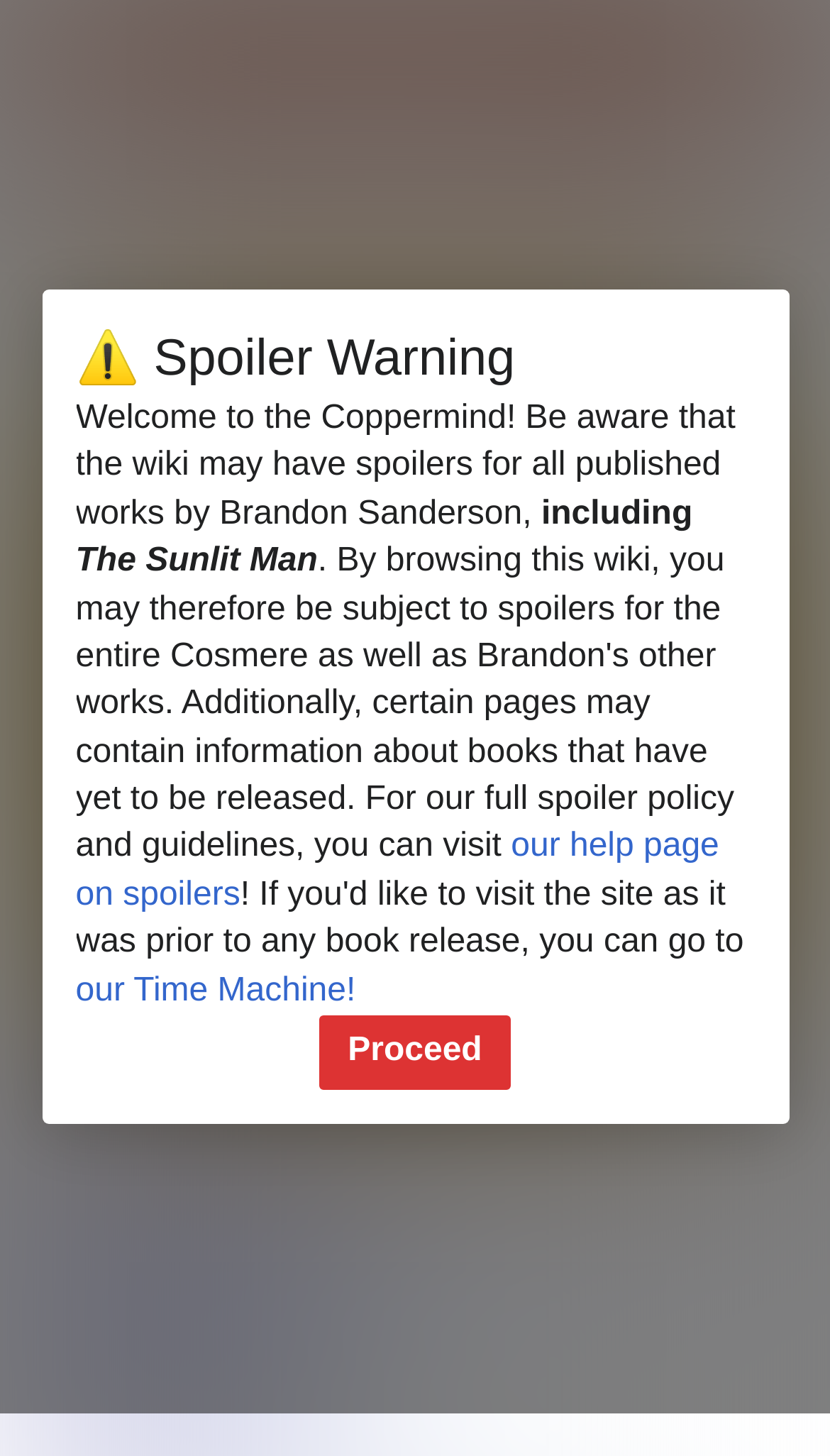What is the name of the book mentioned on the webpage?
Provide an in-depth and detailed explanation in response to the question.

The name of the book can be found in the StaticText element with the text 'The Sunlit Man' in the warning section of the webpage.